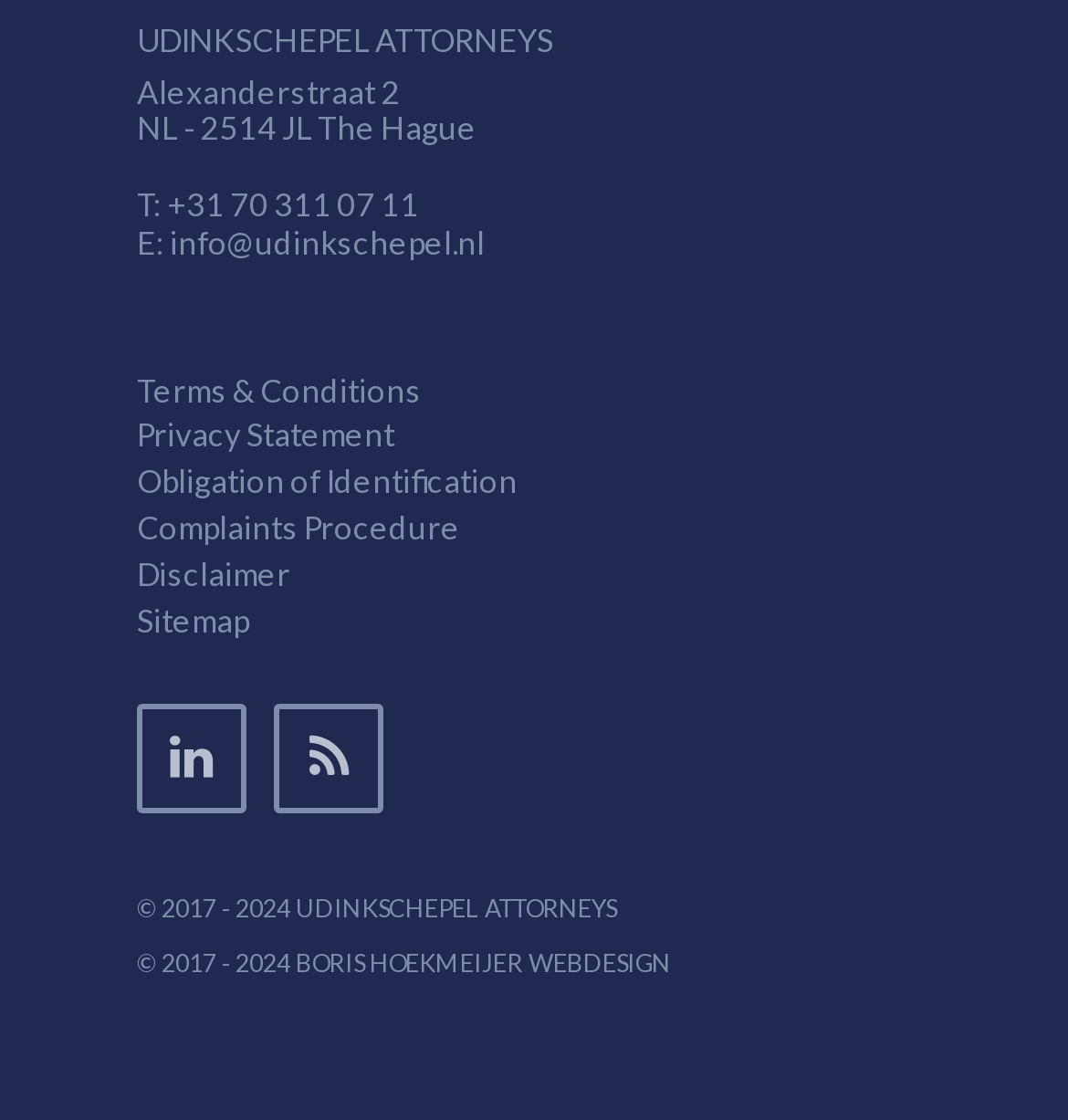Can you find the bounding box coordinates for the element that needs to be clicked to execute this instruction: "Visit Anthony Pellegrino's page"? The coordinates should be given as four float numbers between 0 and 1, i.e., [left, top, right, bottom].

None